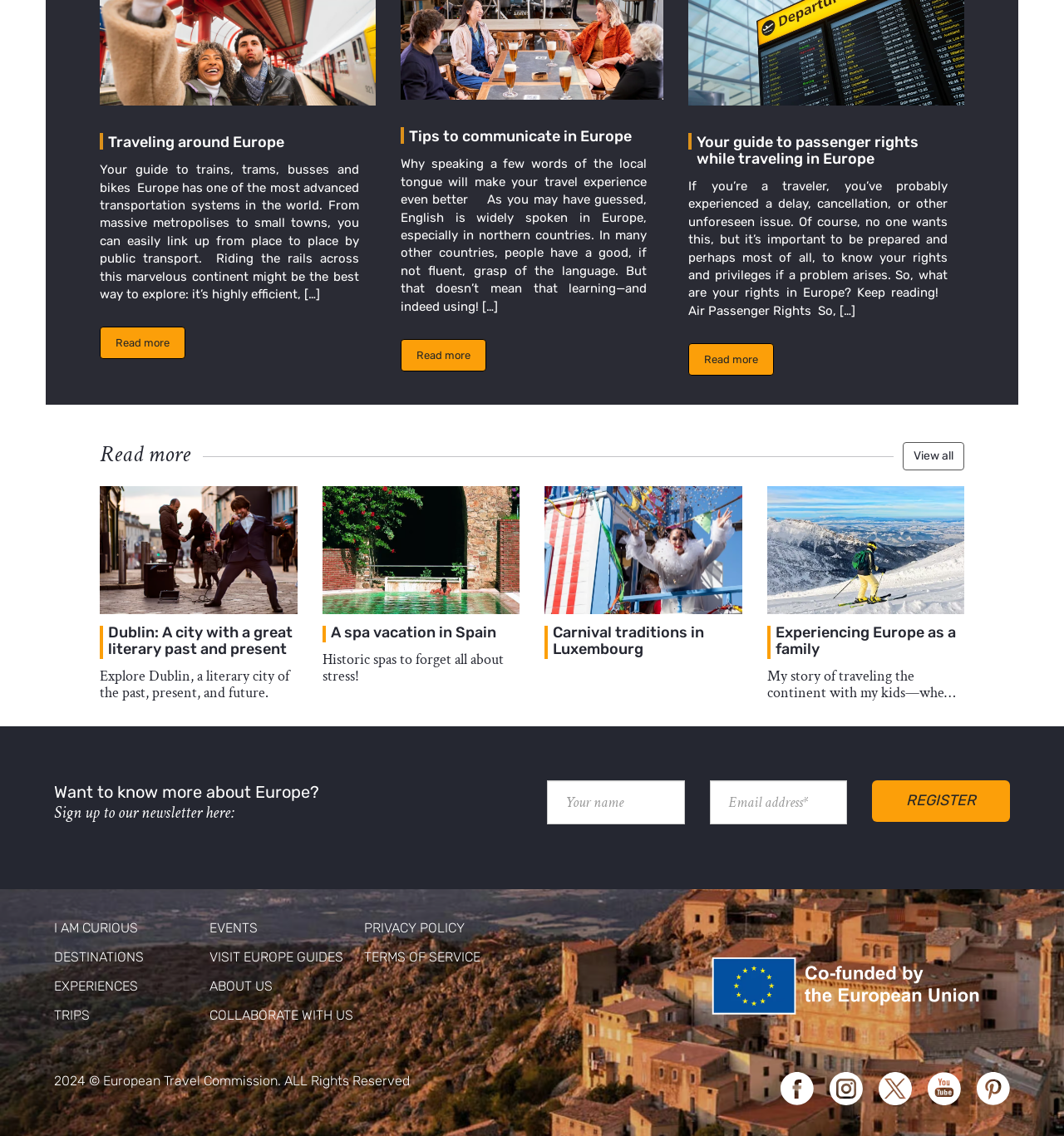Please determine the bounding box coordinates of the element to click in order to execute the following instruction: "Follow Visit Europe on Facebook". The coordinates should be four float numbers between 0 and 1, specified as [left, top, right, bottom].

[0.734, 0.944, 0.765, 0.973]